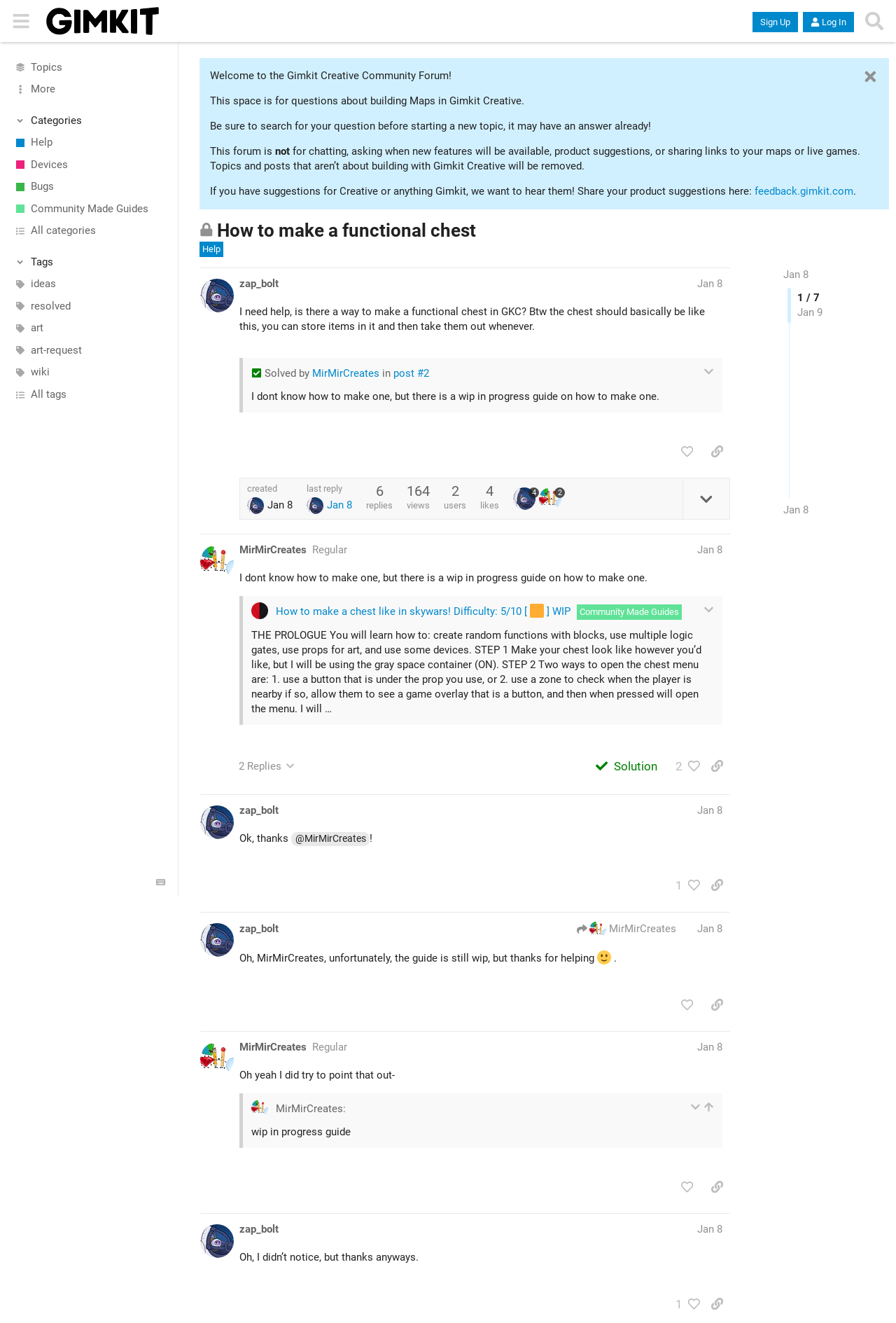Identify the bounding box coordinates for the element that needs to be clicked to fulfill this instruction: "Click the 'like this post' button". Provide the coordinates in the format of four float numbers between 0 and 1: [left, top, right, bottom].

[0.752, 0.332, 0.781, 0.35]